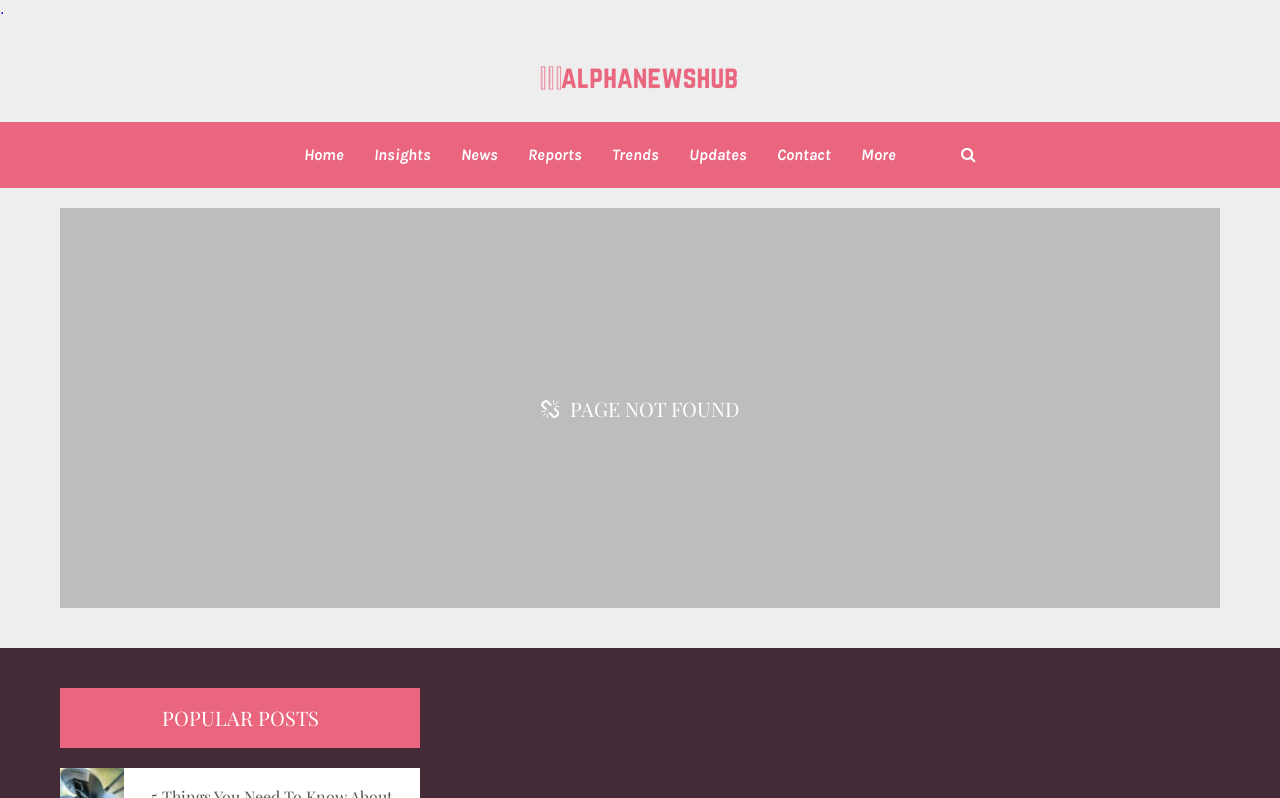What is the text of the heading at the bottom of the page?
Using the visual information, reply with a single word or short phrase.

POPULAR POSTS